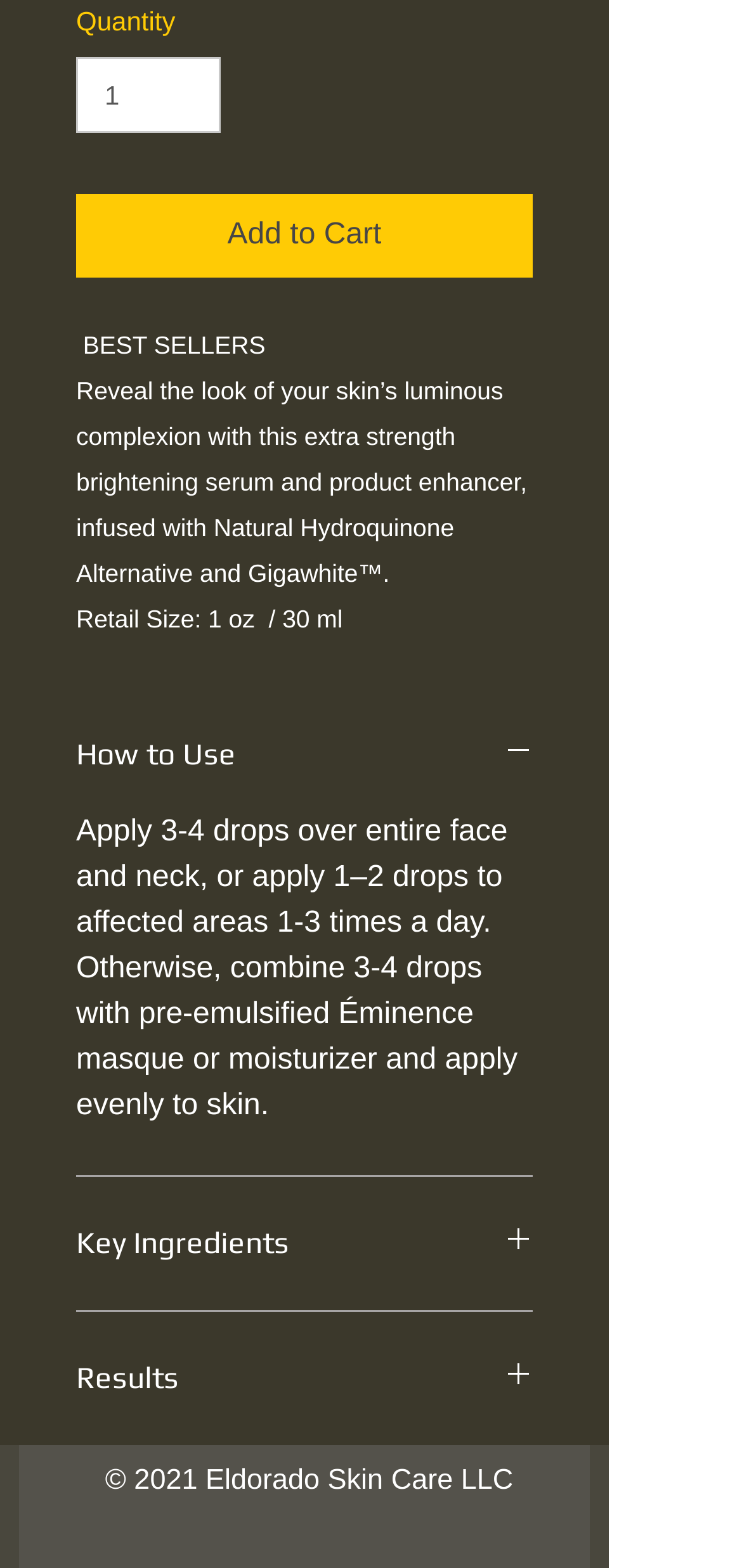What is the product name?
Please provide a single word or phrase as your answer based on the image.

Not mentioned